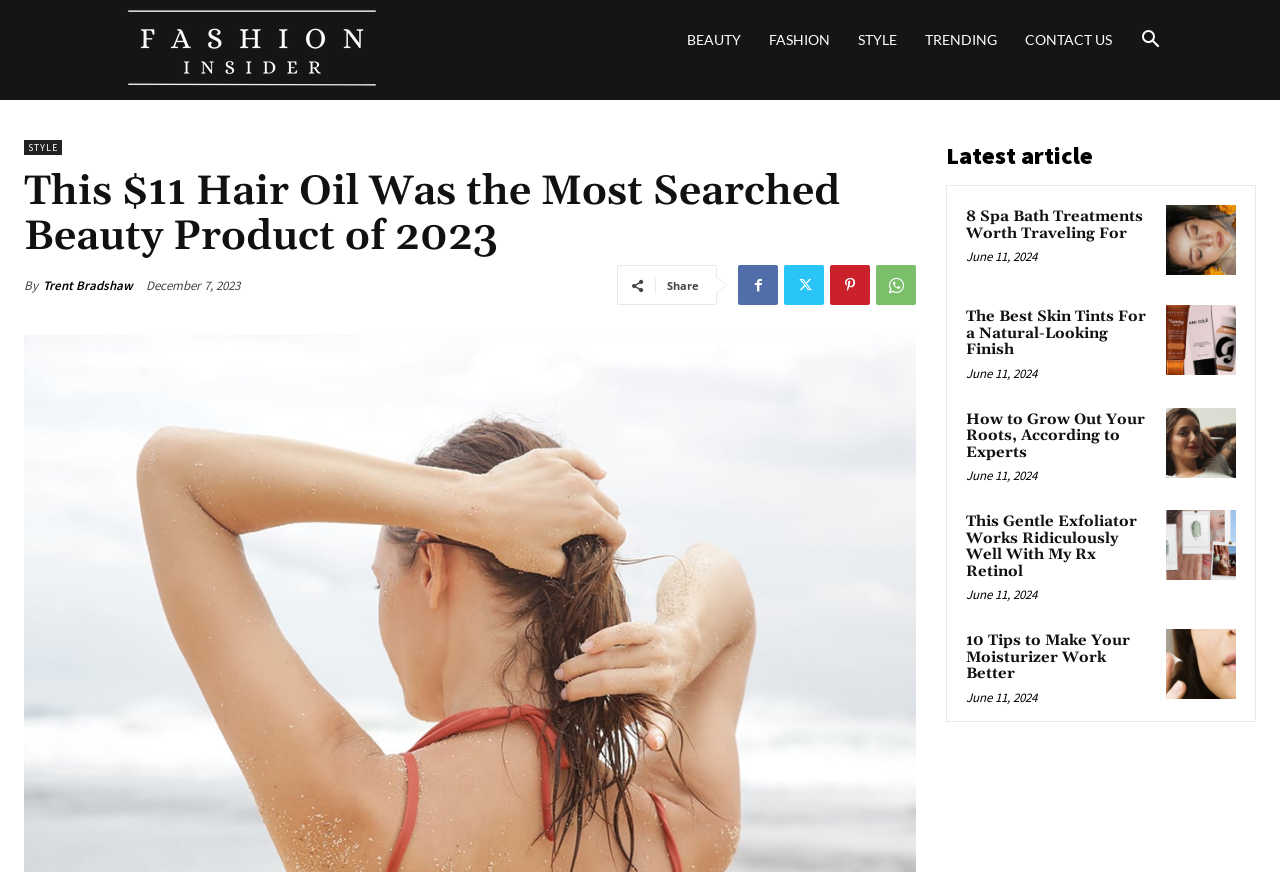Identify the main heading of the webpage and provide its text content.

This $11 Hair Oil Was the Most Searched Beauty Product of 2023